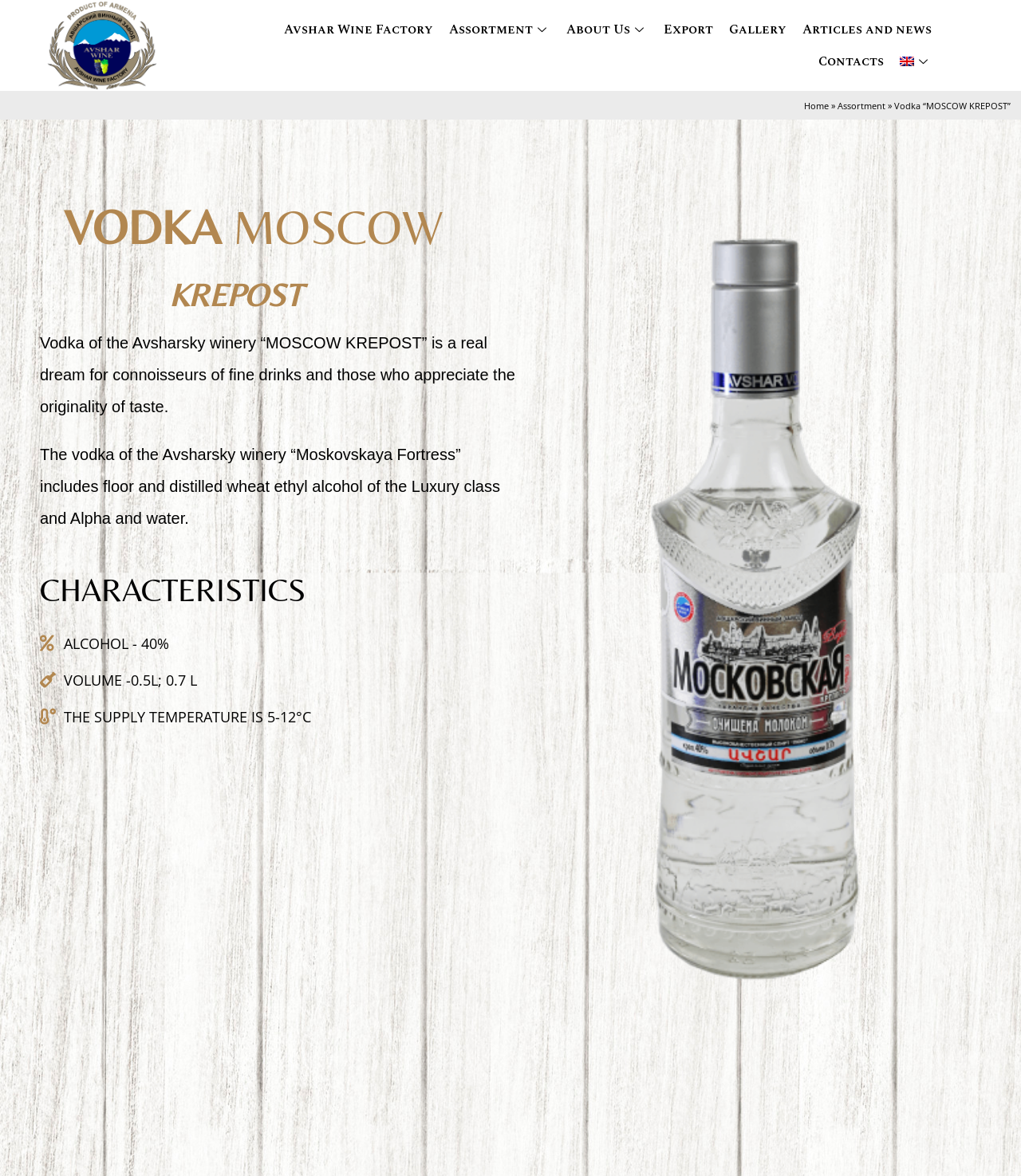Provide the bounding box coordinates of the UI element that matches the description: "Articles and news".

[0.778, 0.012, 0.92, 0.039]